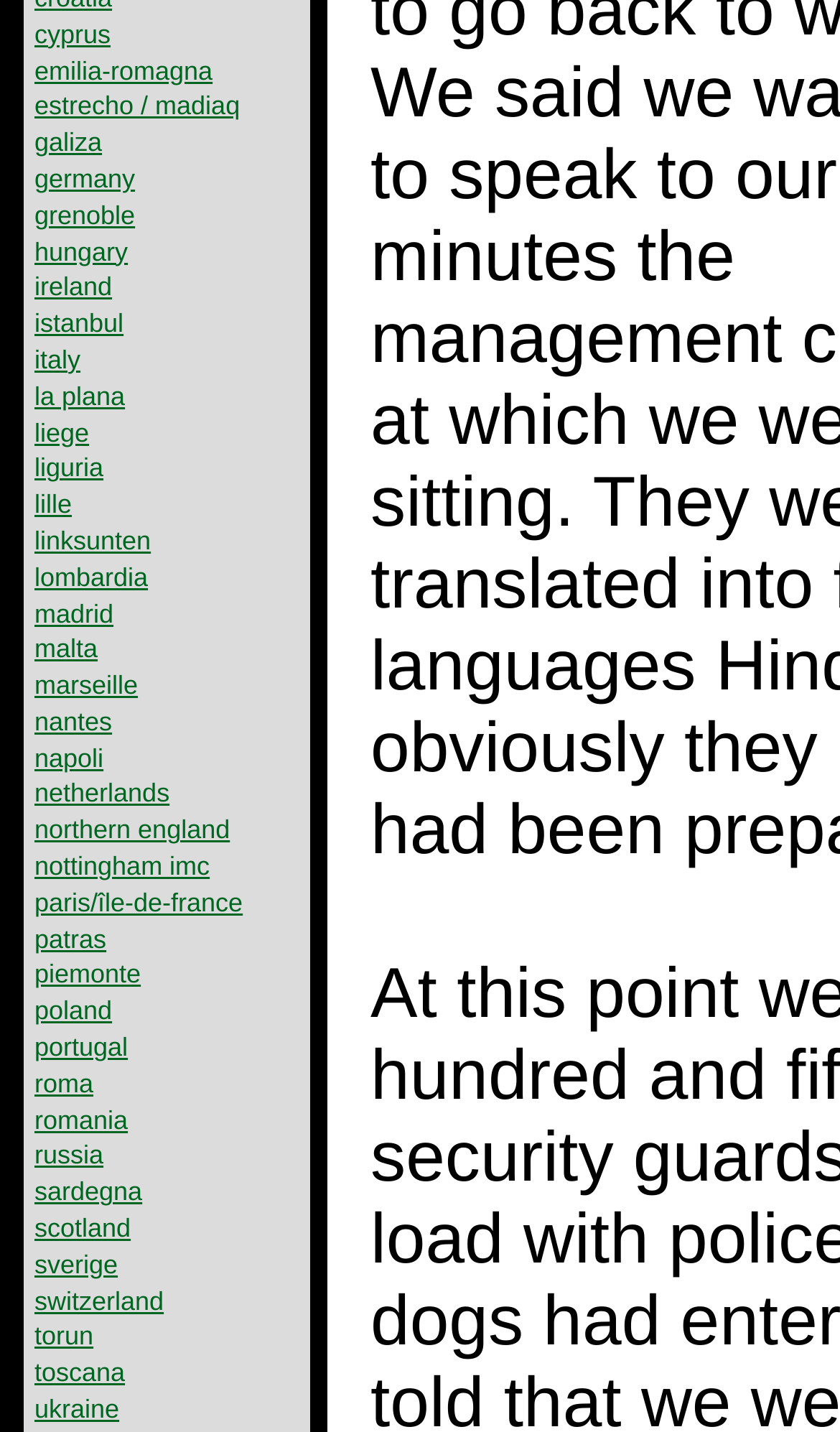Please provide the bounding box coordinates for the element that needs to be clicked to perform the instruction: "go to germany". The coordinates must consist of four float numbers between 0 and 1, formatted as [left, top, right, bottom].

[0.041, 0.114, 0.161, 0.135]